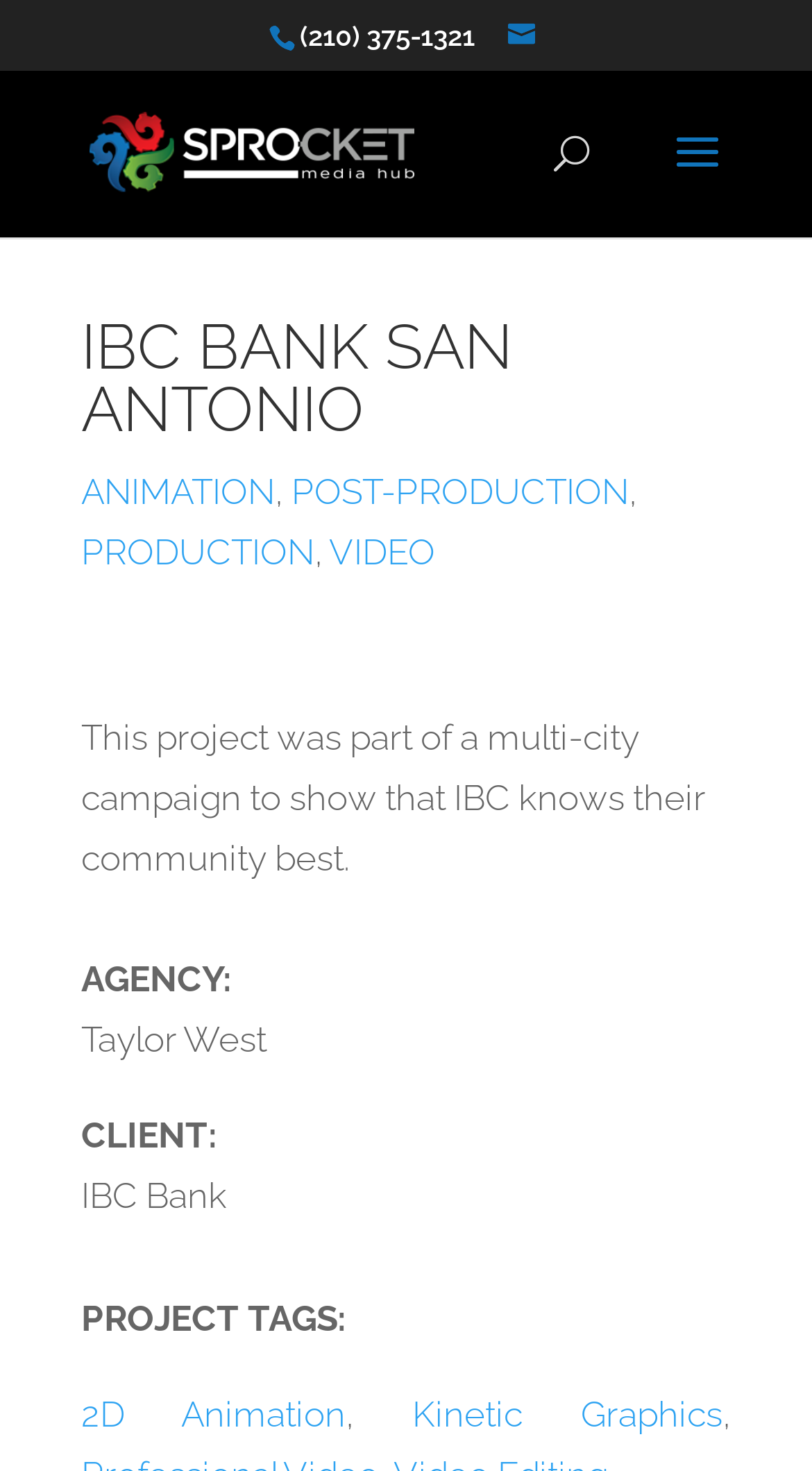Find the bounding box coordinates of the clickable region needed to perform the following instruction: "search for something". The coordinates should be provided as four float numbers between 0 and 1, i.e., [left, top, right, bottom].

[0.5, 0.047, 0.9, 0.049]